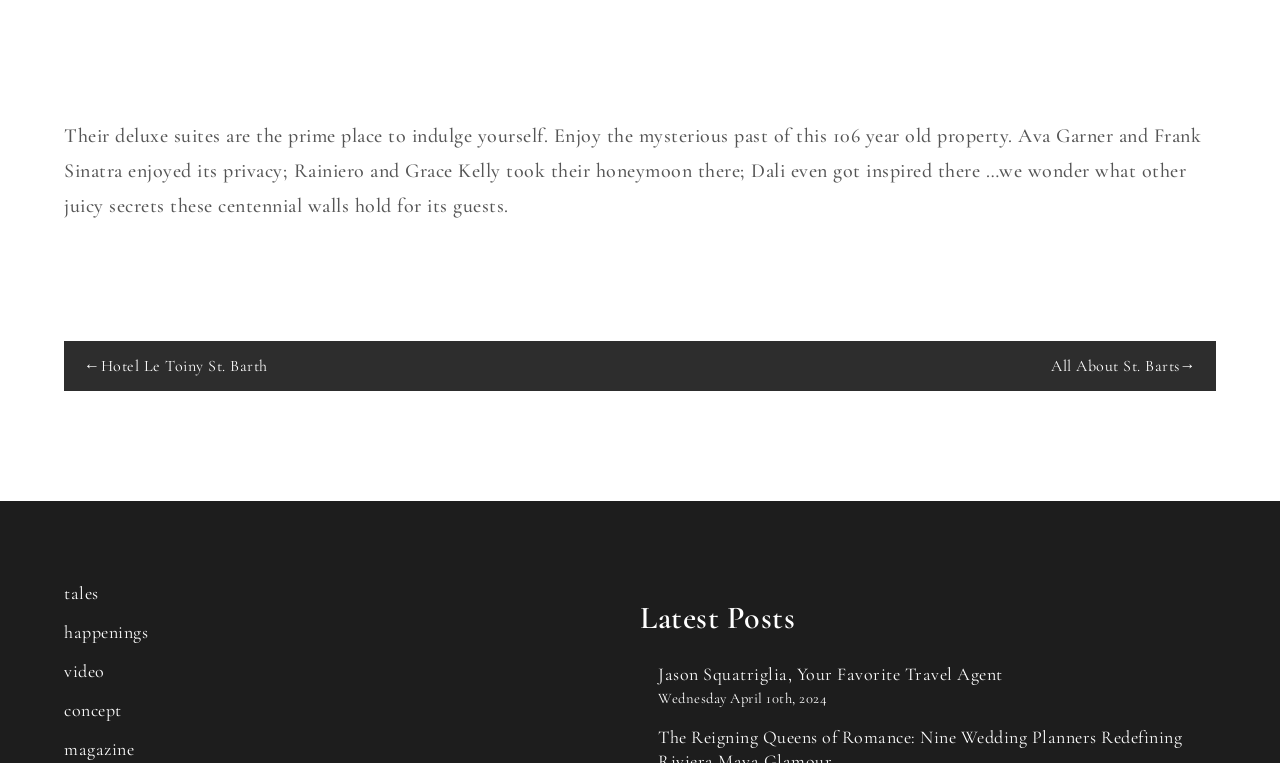Respond to the question below with a single word or phrase:
On what day was the latest post published?

Wednesday April 10th, 2024